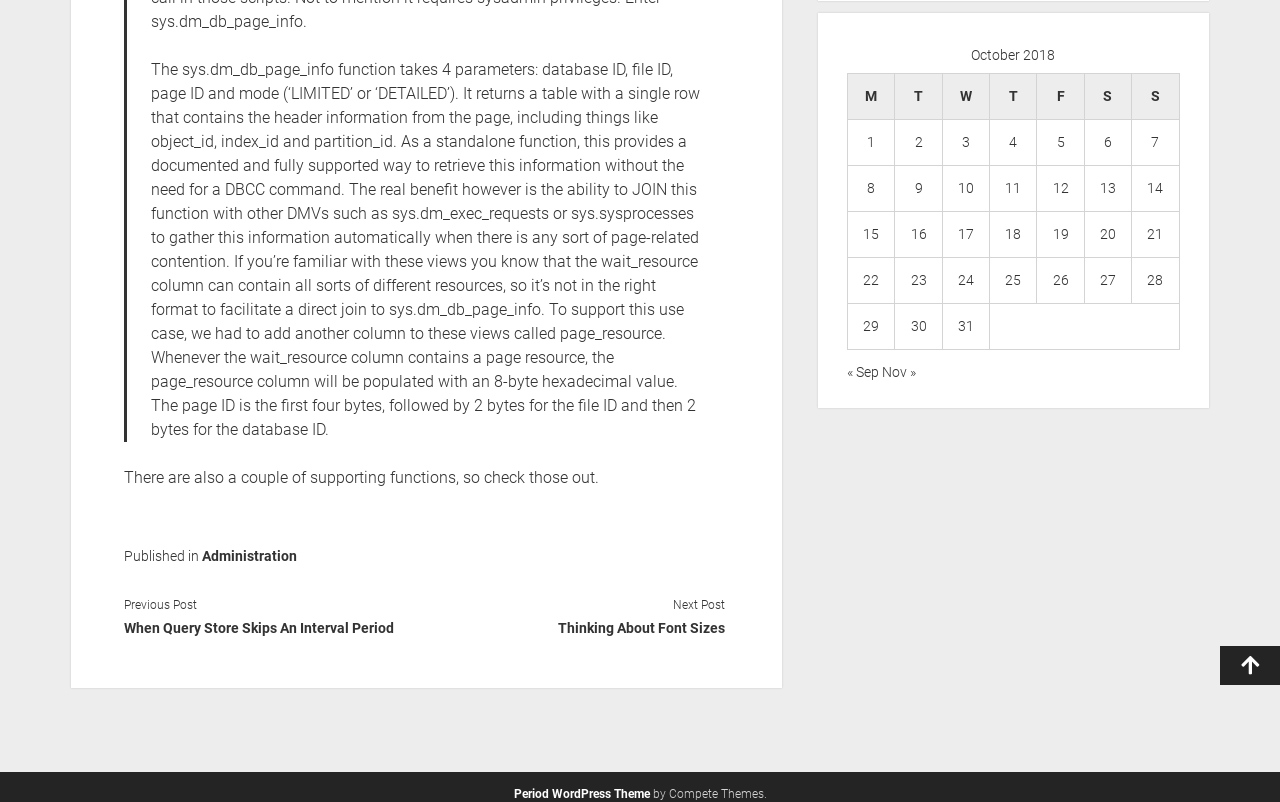Determine the bounding box for the HTML element described here: "Administration". The coordinates should be given as [left, top, right, bottom] with each number being a float between 0 and 1.

[0.158, 0.683, 0.232, 0.703]